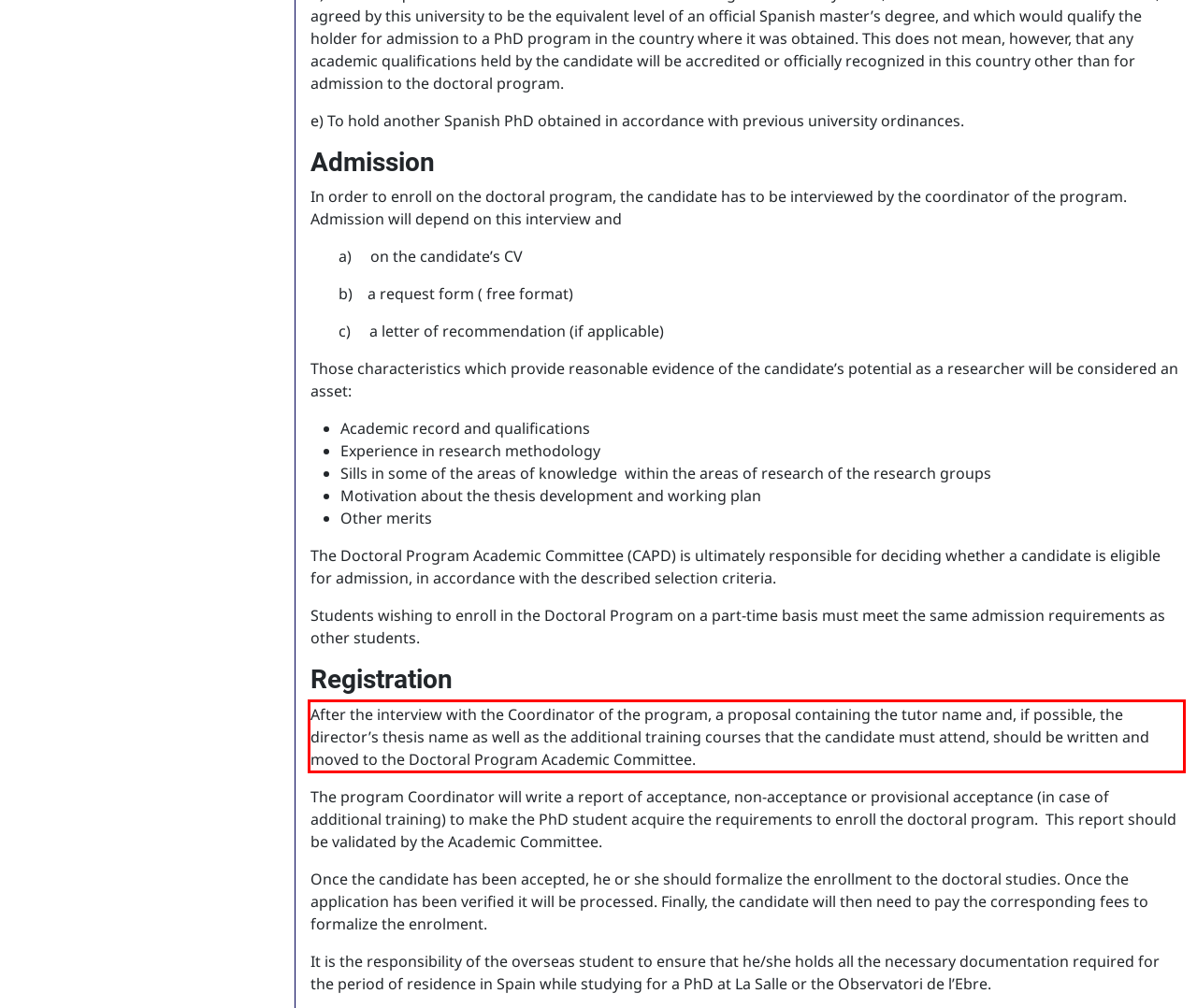Please analyze the provided webpage screenshot and perform OCR to extract the text content from the red rectangle bounding box.

After the interview with the Coordinator of the program, a proposal containing the tutor name and, if possible, the director’s thesis name as well as the additional training courses that the candidate must attend, should be written and moved to the Doctoral Program Academic Committee.